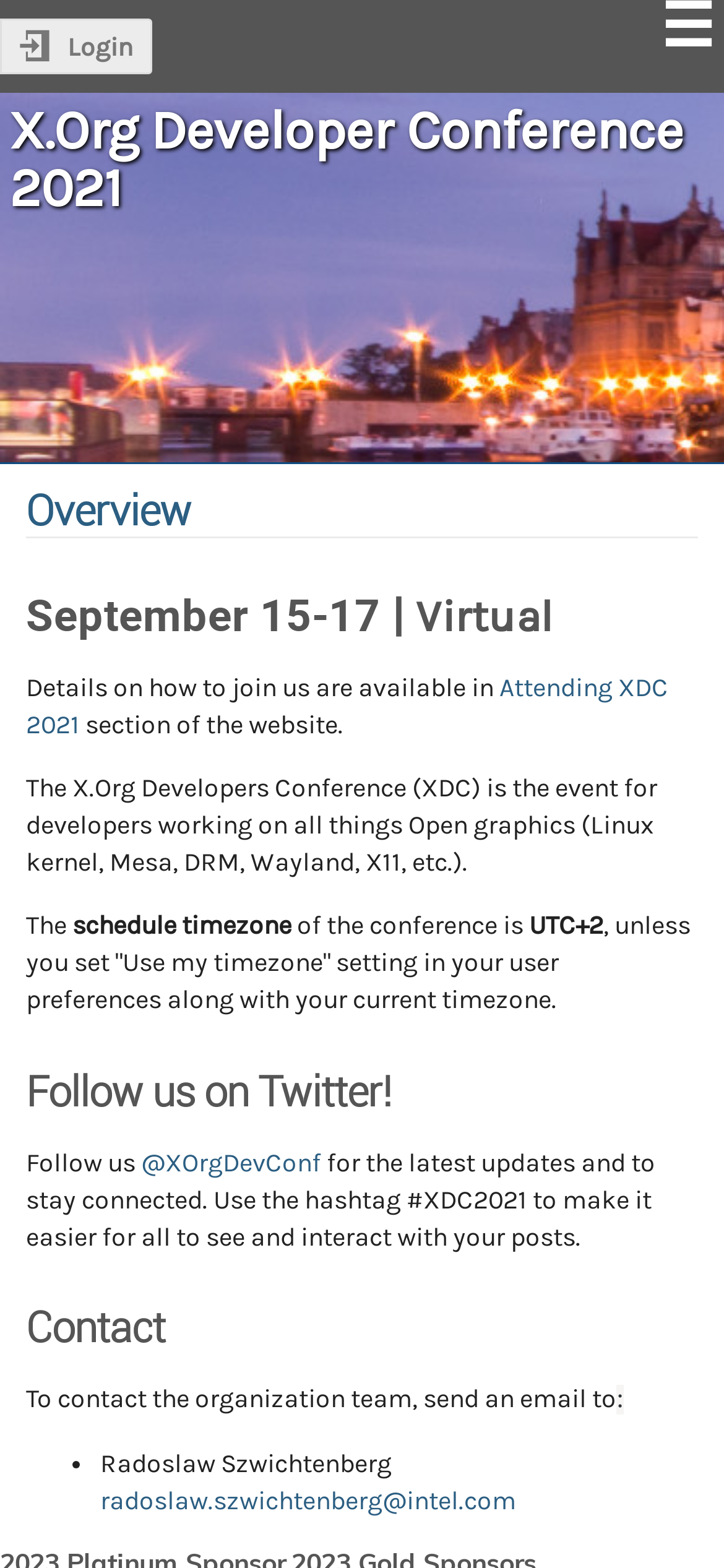Given the description of a UI element: "Attending XDC 2021", identify the bounding box coordinates of the matching element in the webpage screenshot.

[0.036, 0.429, 0.923, 0.473]